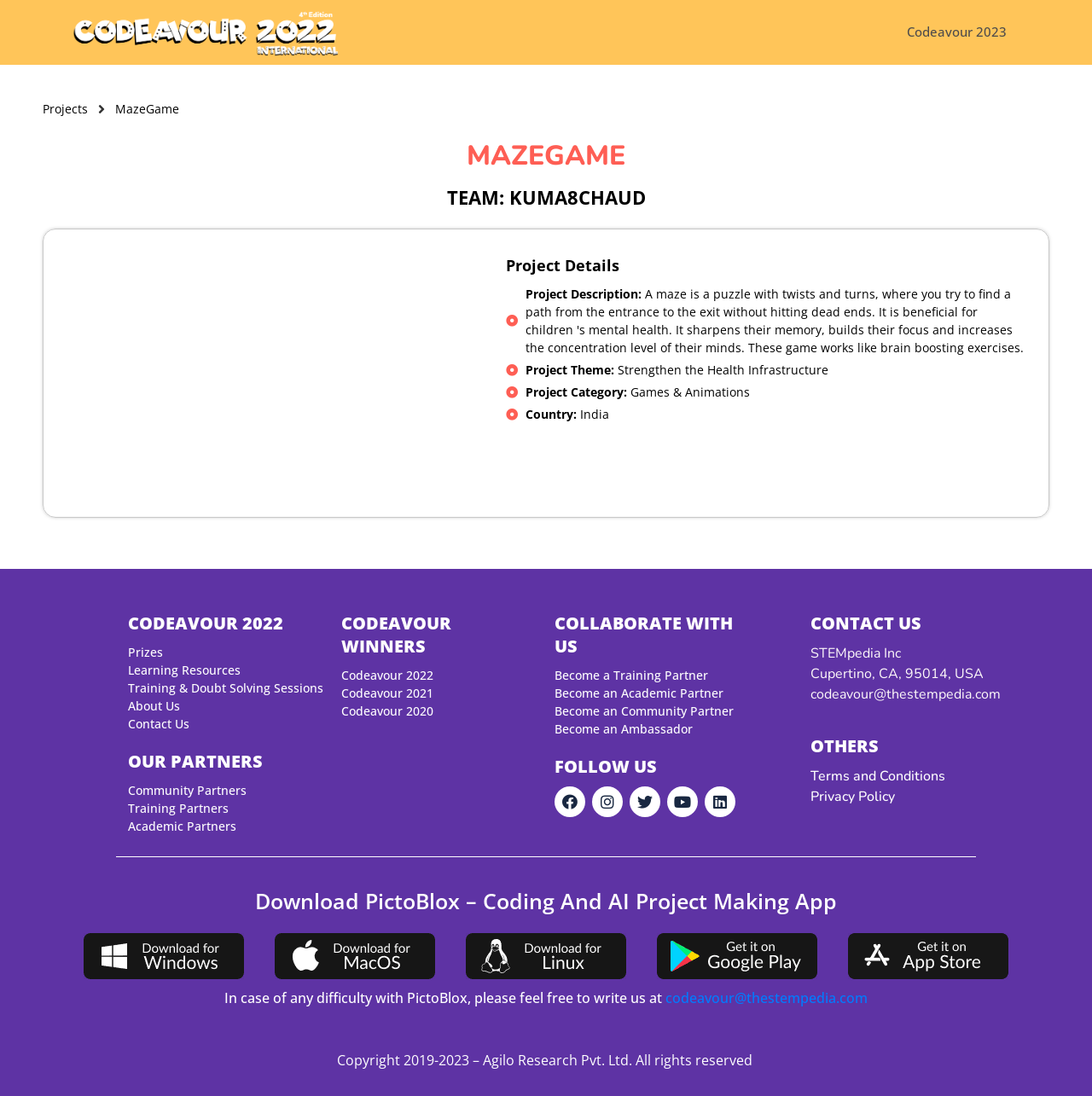Please provide a comprehensive answer to the question based on the screenshot: What is the theme of the project?

The theme of the project can be found in the StaticText 'Strengthen the Health Infrastructure' element, which is located under the 'Project Theme:' label.